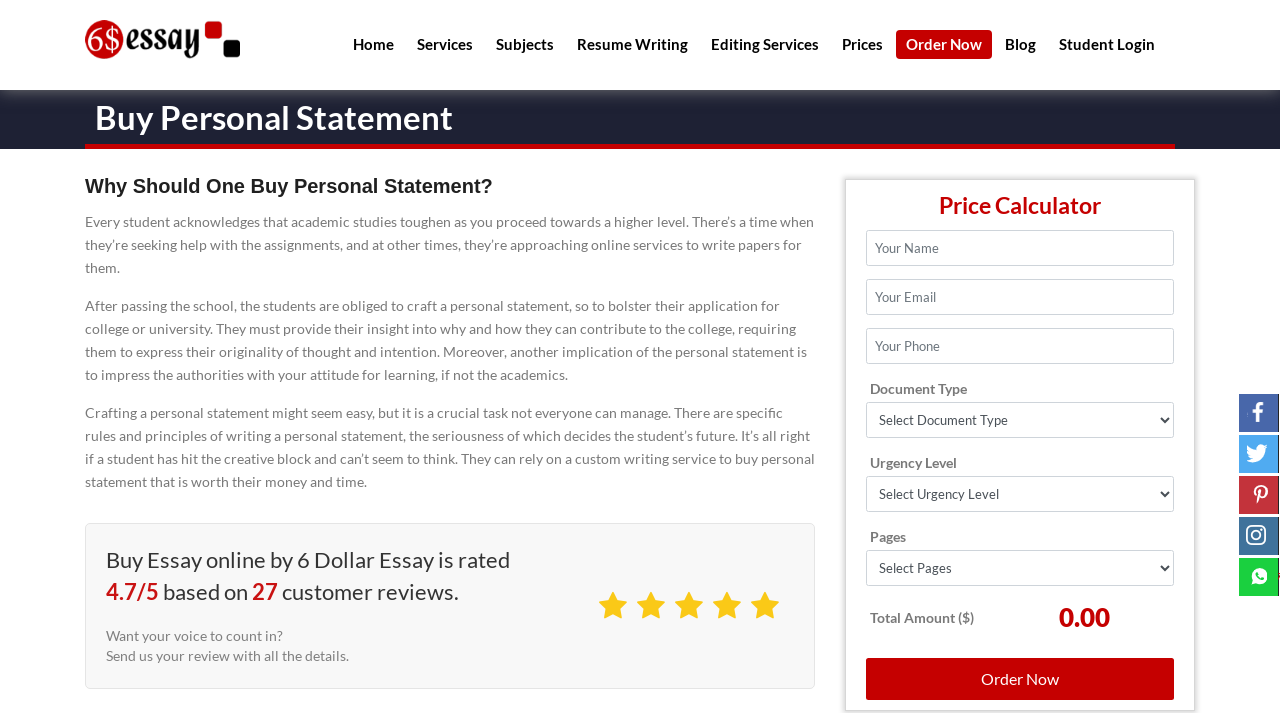Extract the text of the main heading from the webpage.

Buy Personal Statement